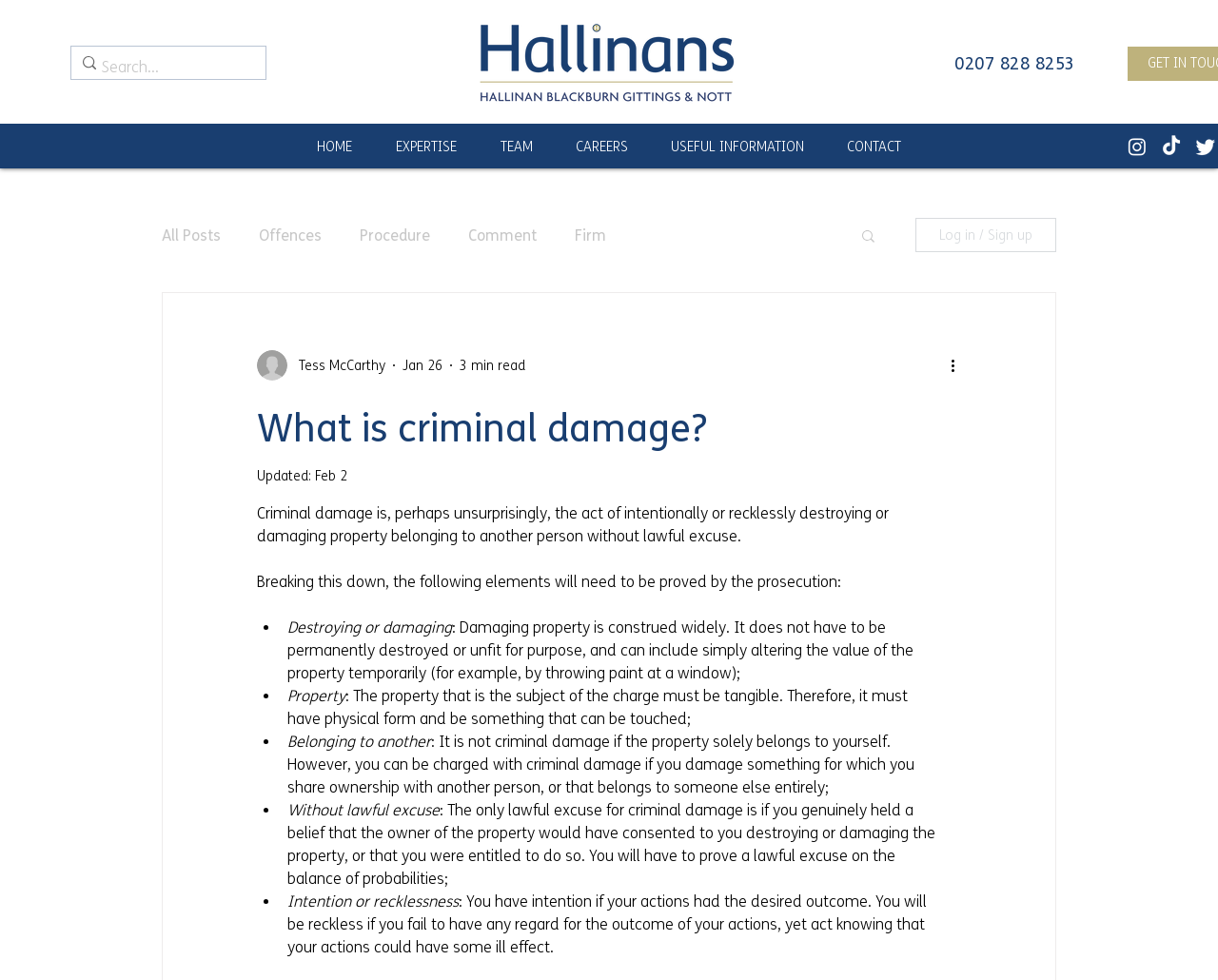What is the difference between intention and recklessness?
Please ensure your answer is as detailed and informative as possible.

The webpage explains that you have intention if your actions had the desired outcome, whereas you will be reckless if you fail to have any regard for the outcome of your actions, yet act knowing that your actions could have some ill effect.